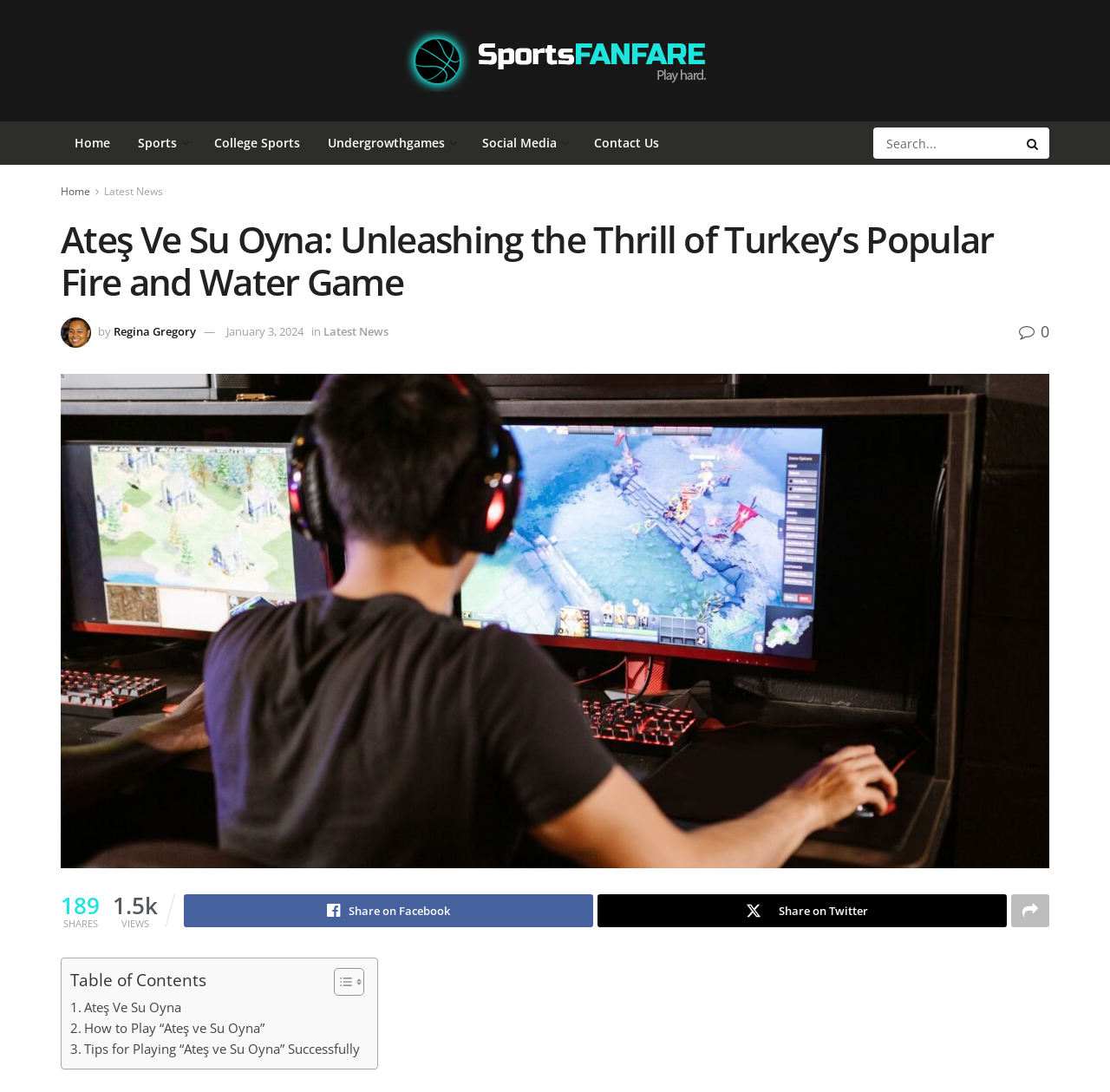Given the element description 0, specify the bounding box coordinates of the corresponding UI element in the format (top-left x, top-left y, bottom-right x, bottom-right y). All values must be between 0 and 1.

[0.918, 0.294, 0.945, 0.313]